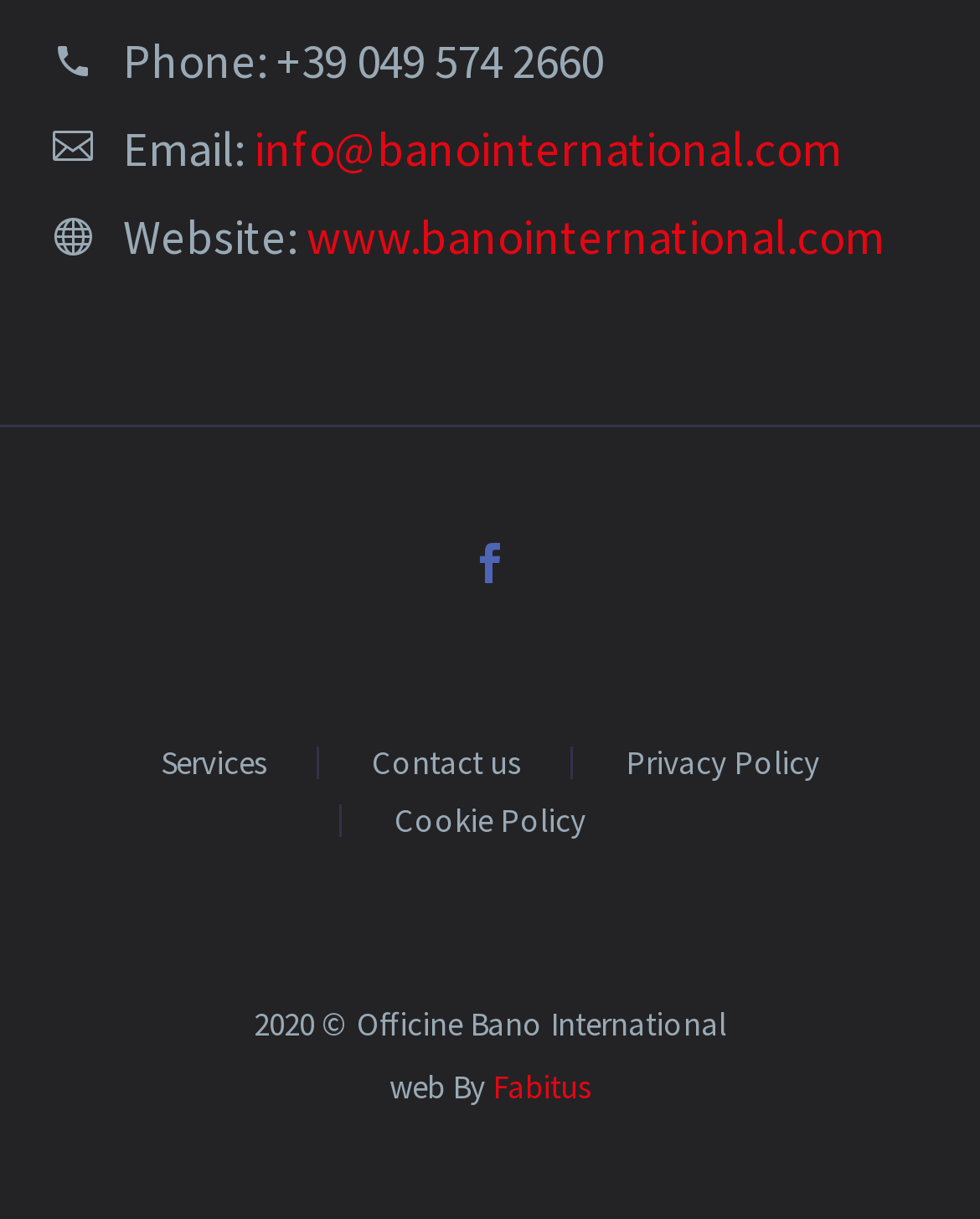Please determine the bounding box coordinates of the element to click on in order to accomplish the following task: "Contact us". Ensure the coordinates are four float numbers ranging from 0 to 1, i.e., [left, top, right, bottom].

[0.379, 0.613, 0.531, 0.639]